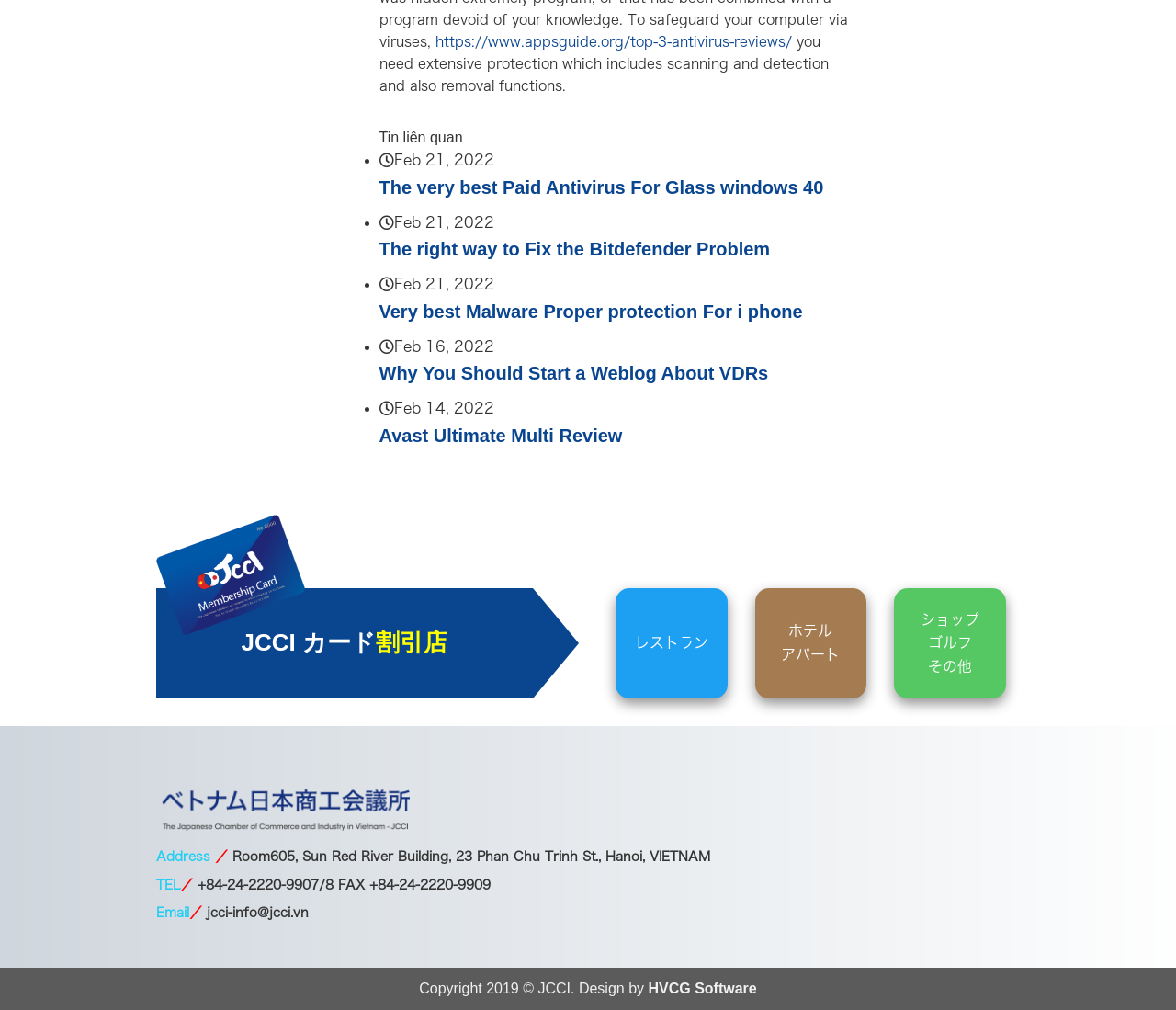Who designed the website?
Refer to the image and provide a concise answer in one word or phrase.

HVCG Software